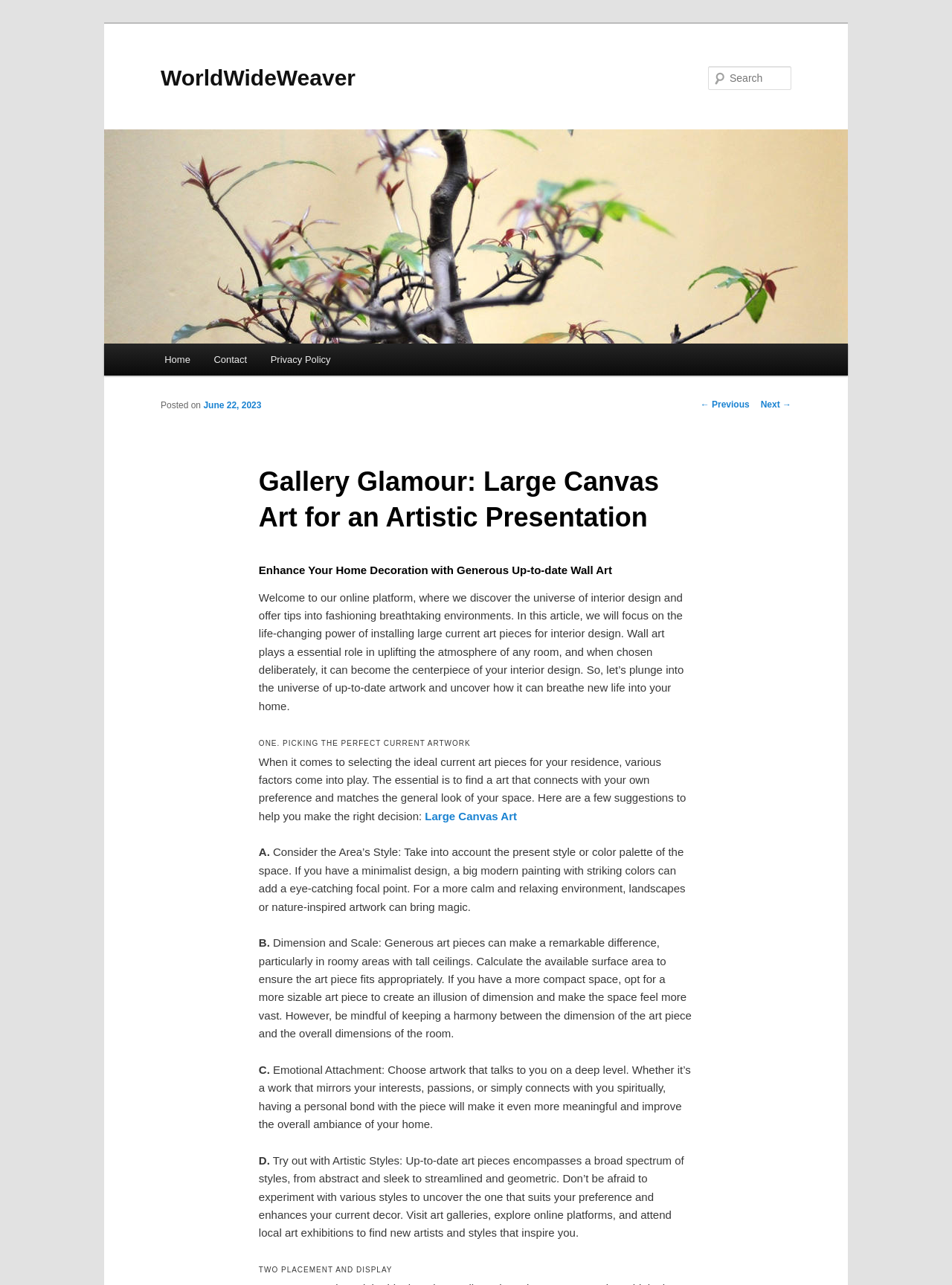Determine the bounding box coordinates of the clickable area required to perform the following instruction: "Search for something". The coordinates should be represented as four float numbers between 0 and 1: [left, top, right, bottom].

[0.744, 0.052, 0.831, 0.07]